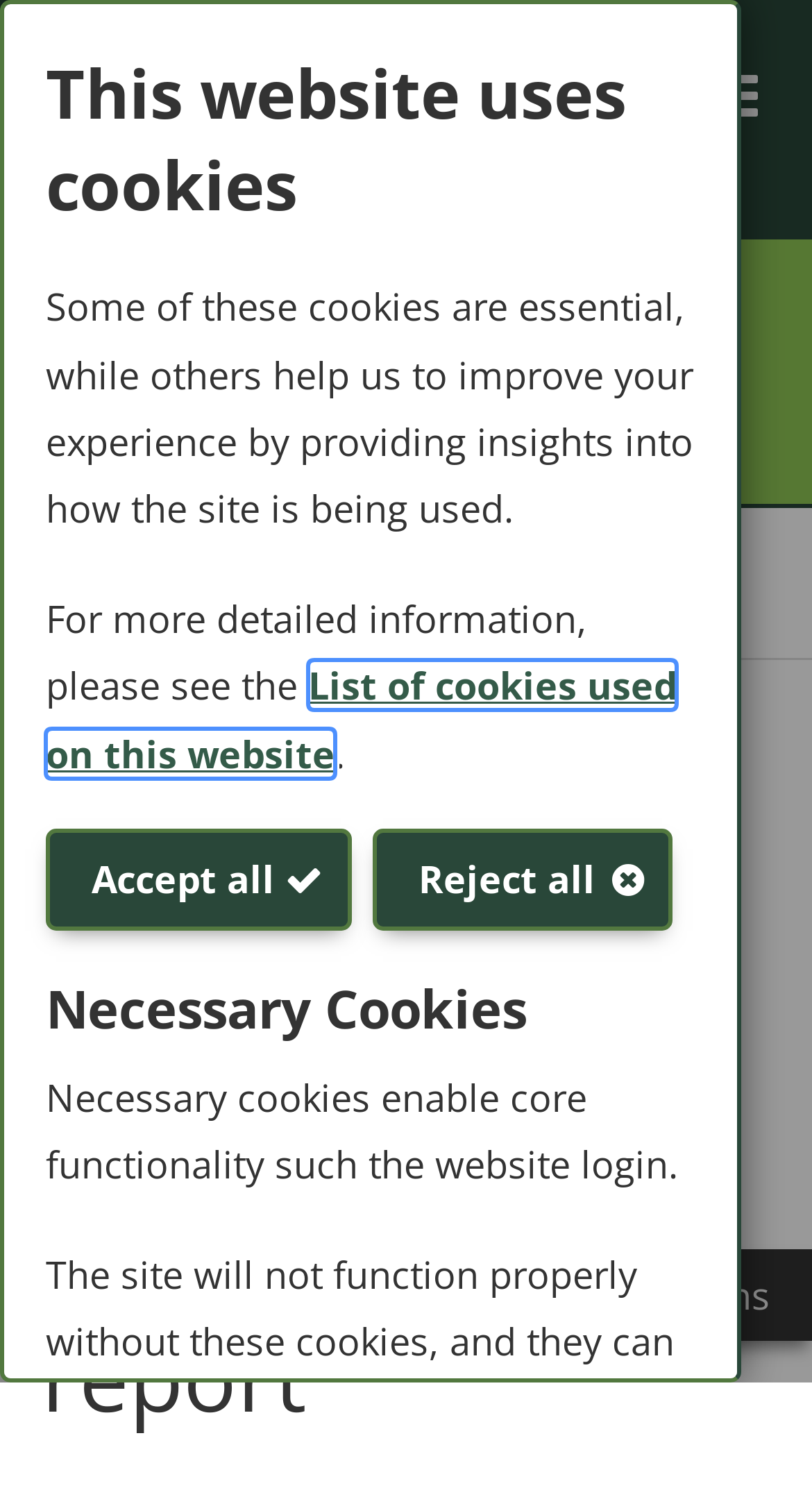Please give a succinct answer to the question in one word or phrase:
What is the purpose of necessary cookies?

Enable core functionality